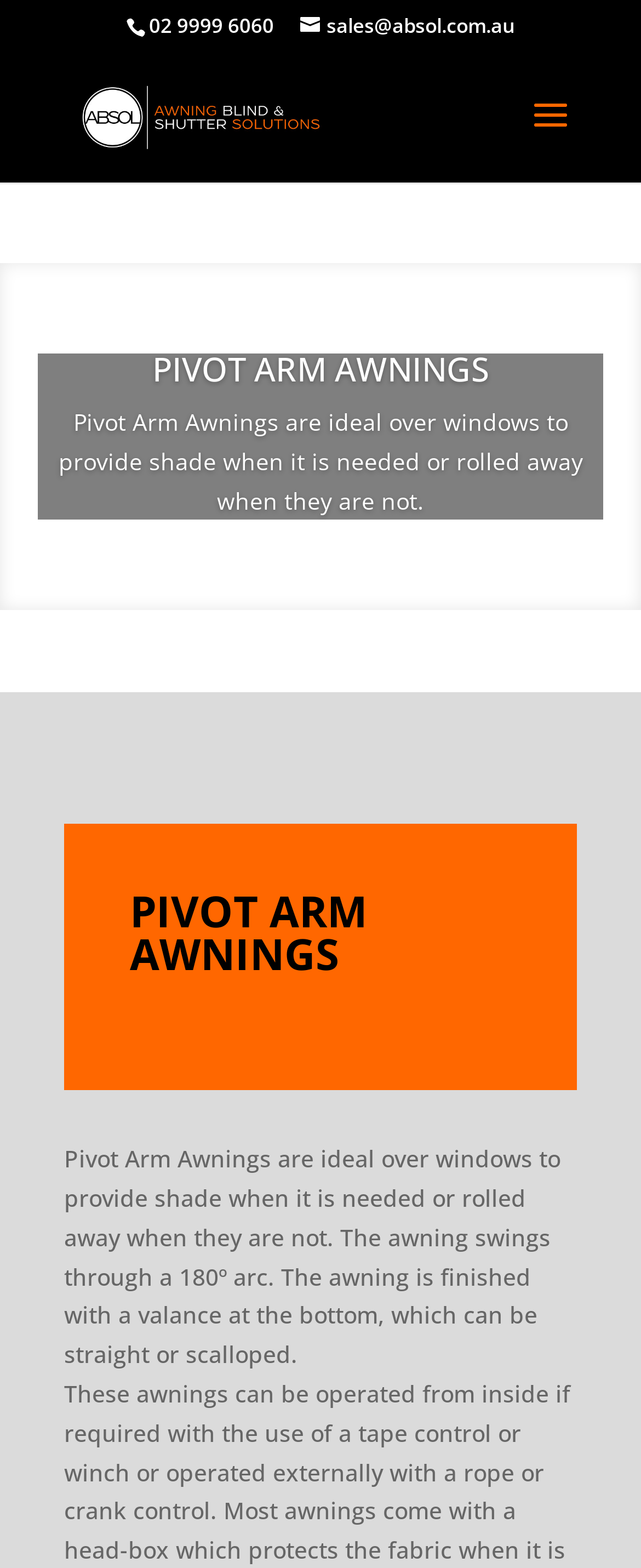Please provide a comprehensive response to the question based on the details in the image: What is the angle of the awning's swing?

I found the angle of the awning's swing by reading the static text element that describes the awning, which says 'The awning swings through a 180º arc'.